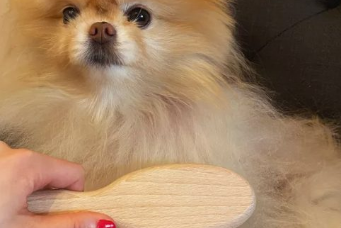Generate an in-depth description of the visual content.

In this charming image, a fluffy Pomeranian with a distinctive golden mane gazes curiously at the viewer. The dog sits comfortably, showcasing its adorable facial features and soft fur. In the foreground, a hand holds a wooden grooming brush, suggesting a routine of gentle care and pampering. The warm tones of the dog's fur contrast beautifully with the brush, highlighting the importance of grooming for maintaining the dog's fluffy coat. The setting appears cozy, a perfect backdrop for a beloved pet enjoying some quality time with its owner.